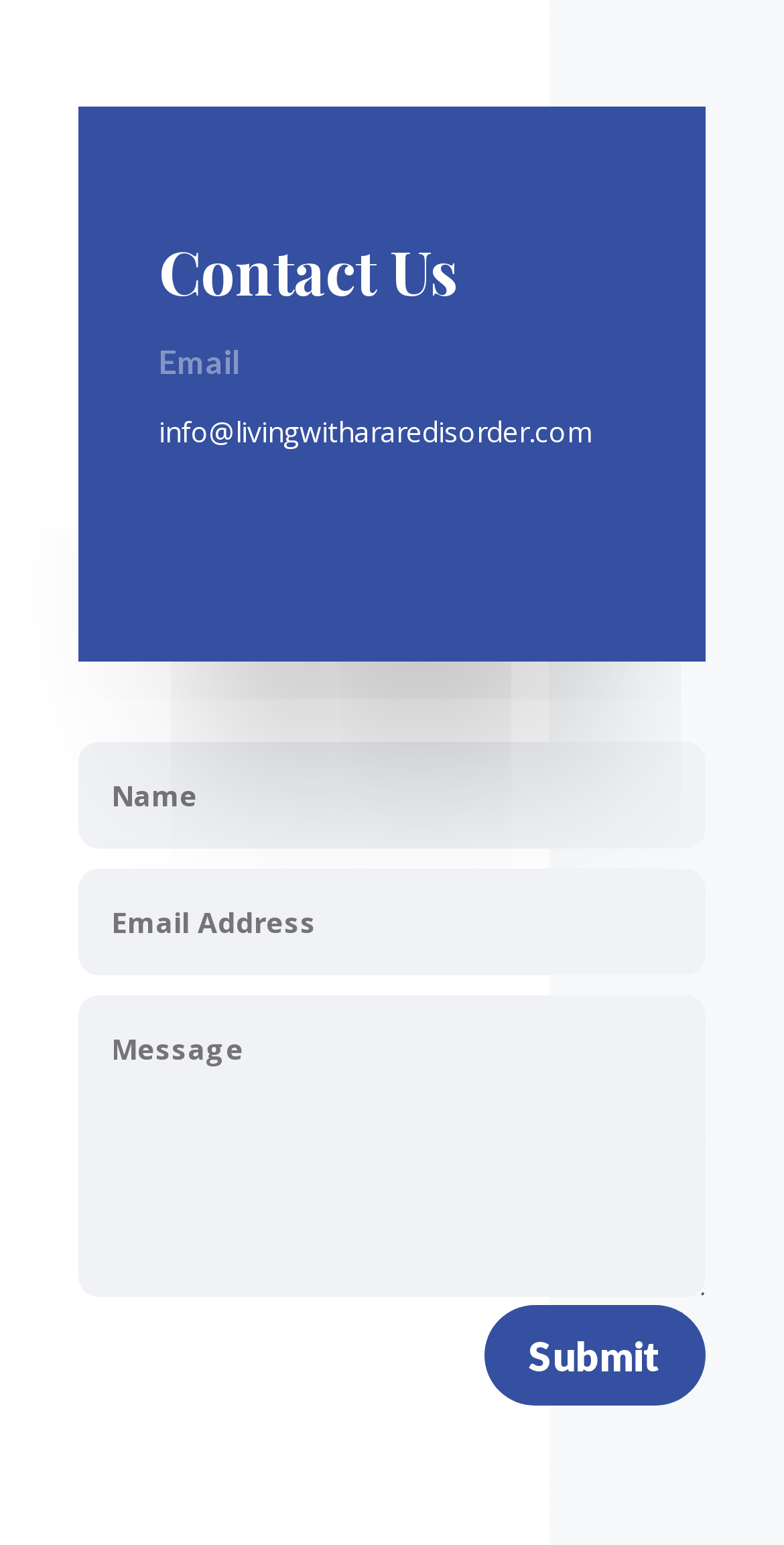Given the description name="et_pb_contact_email_0" placeholder="Email Address", predict the bounding box coordinates of the UI element. Ensure the coordinates are in the format (top-left x, top-left y, bottom-right x, bottom-right y) and all values are between 0 and 1.

[0.101, 0.562, 0.9, 0.631]